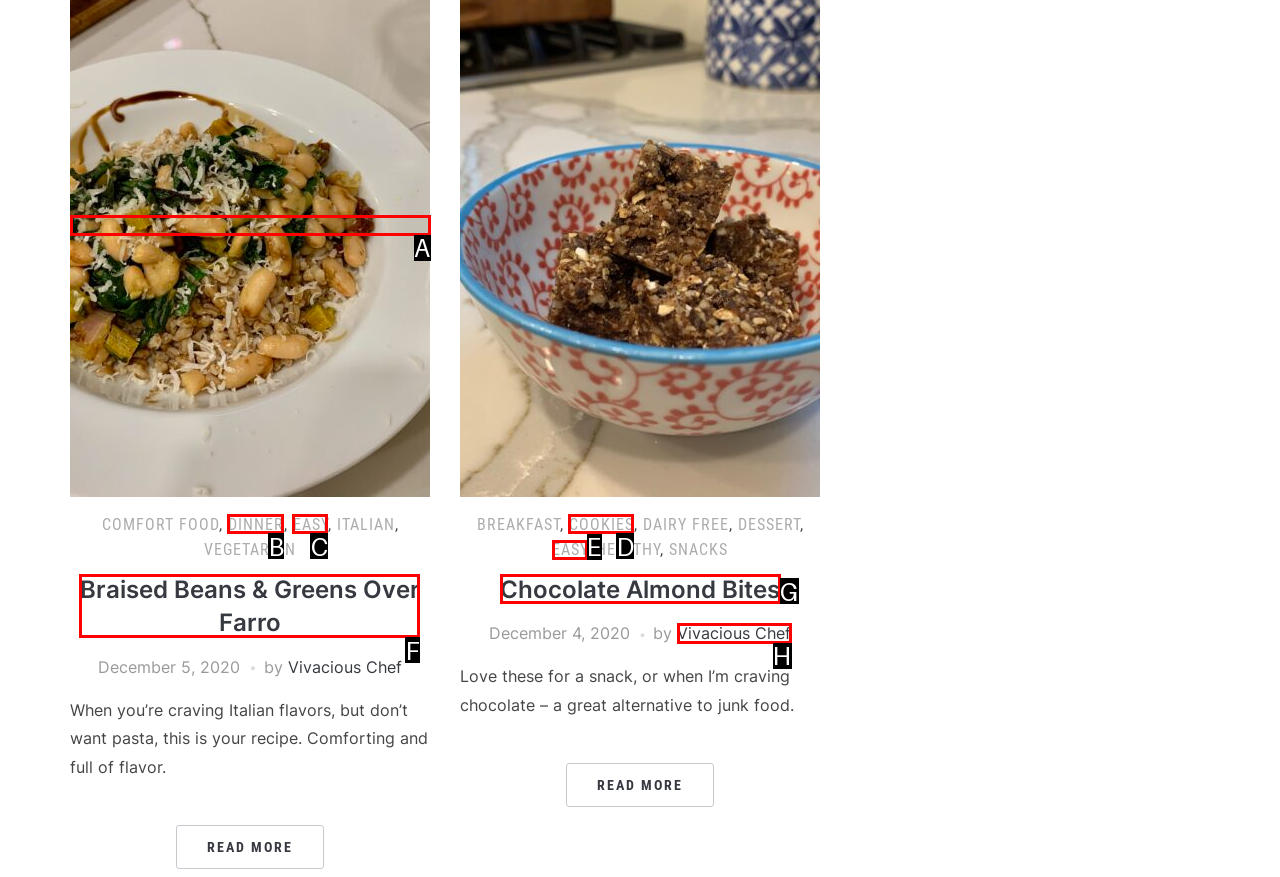Select the proper HTML element to perform the given task: Read the 'Braised Beans & Greens Over Farro' article Answer with the corresponding letter from the provided choices.

F